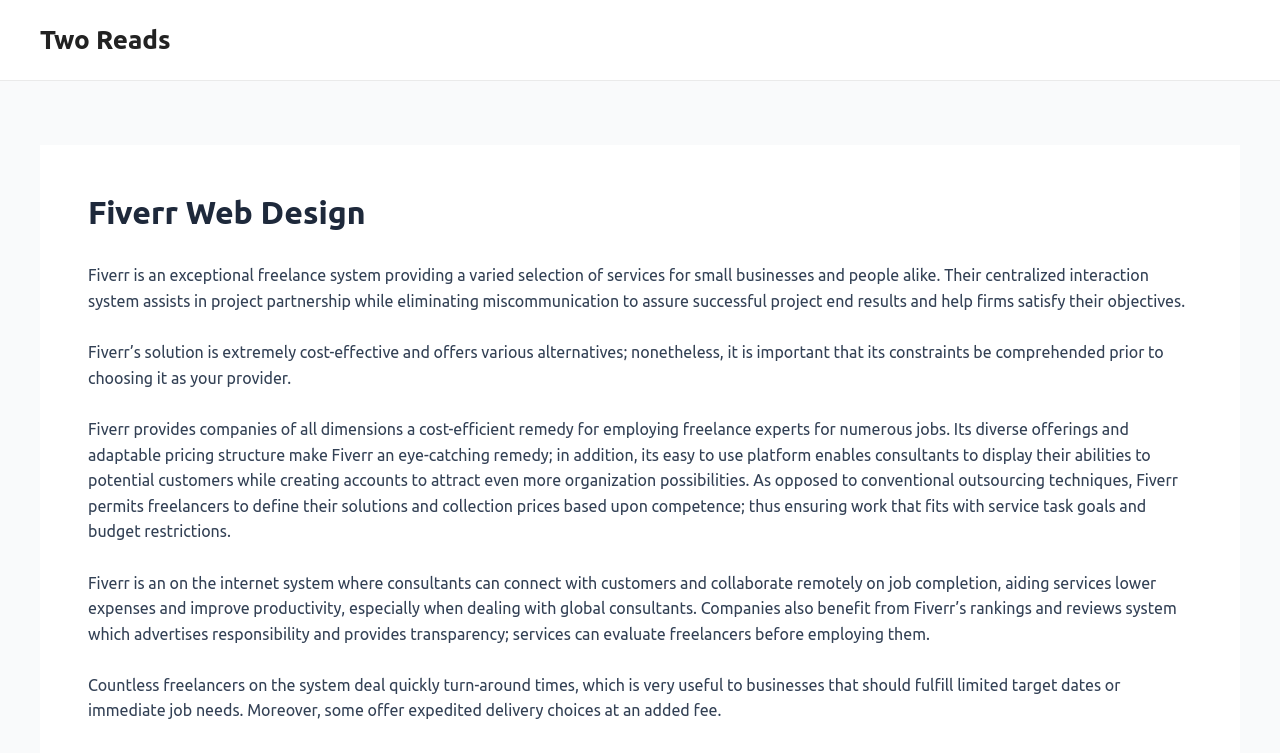Ascertain the bounding box coordinates for the UI element detailed here: "Two Reads". The coordinates should be provided as [left, top, right, bottom] with each value being a float between 0 and 1.

[0.031, 0.034, 0.133, 0.072]